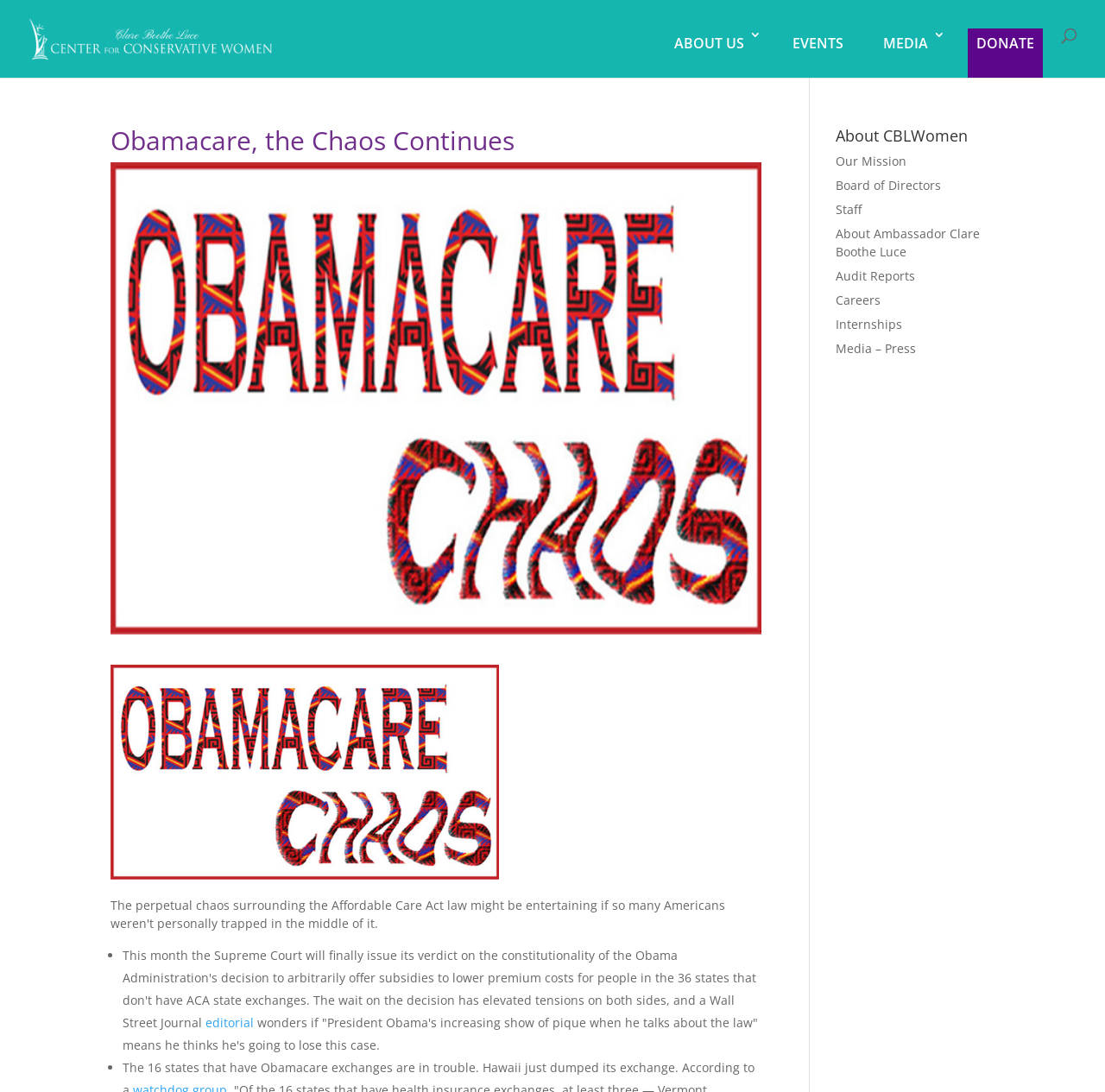How many '•' list markers are there on the webpage?
Observe the image and answer the question with a one-word or short phrase response.

2